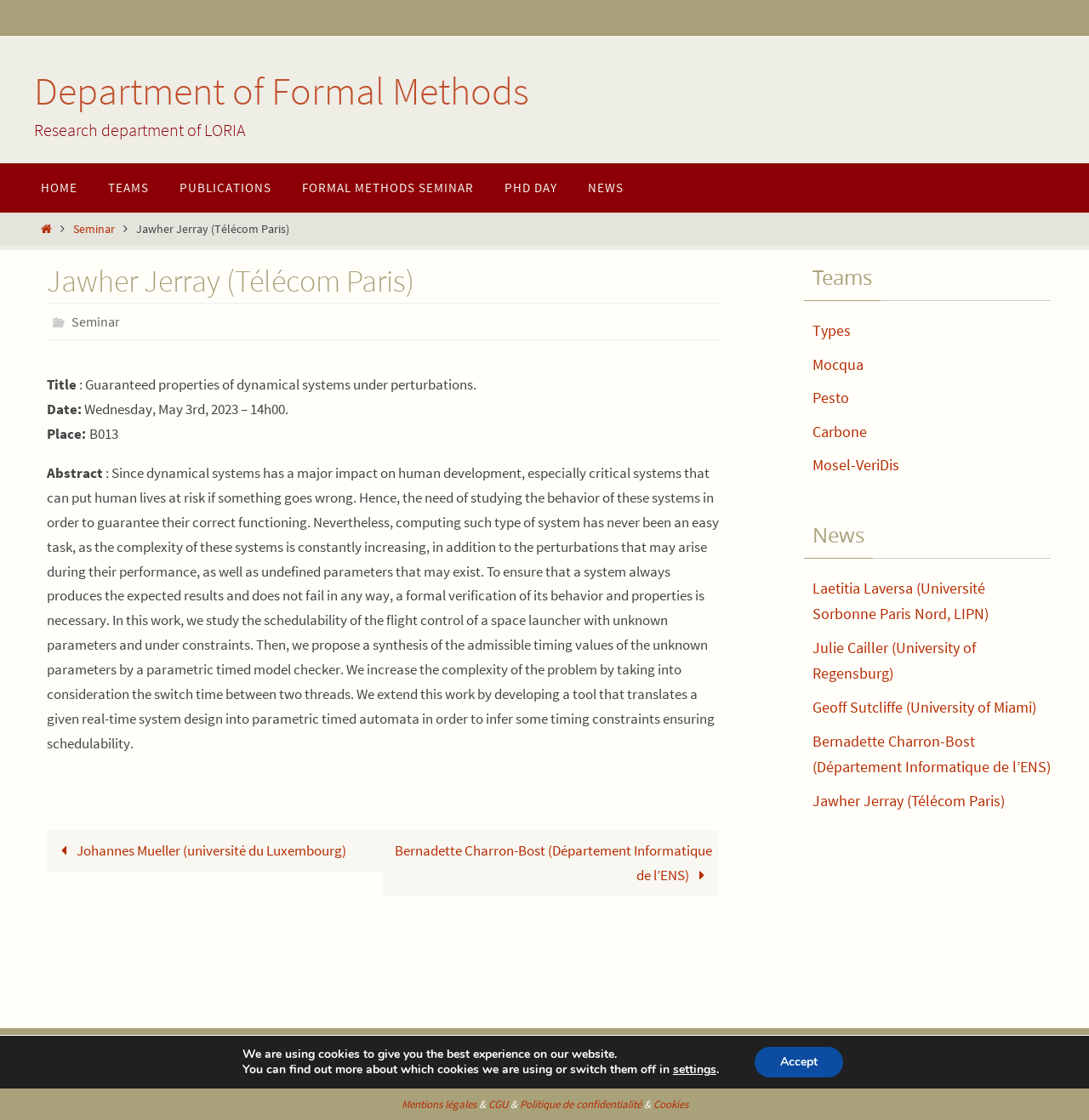Determine the bounding box of the UI element mentioned here: "Department of Formal Methods". The coordinates must be in the format [left, top, right, bottom] with values ranging from 0 to 1.

[0.031, 0.058, 0.486, 0.104]